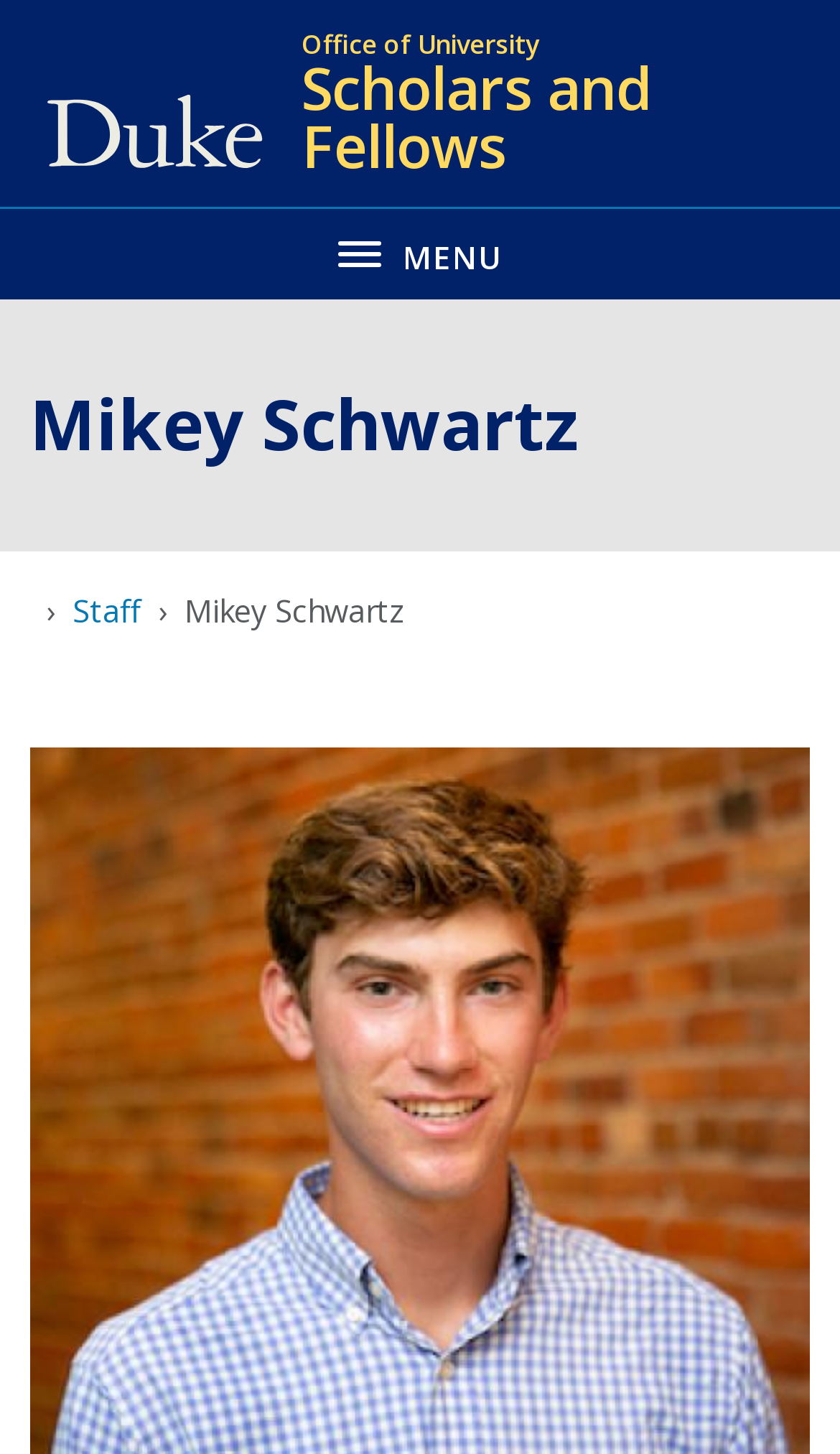Using the description "Staff", predict the bounding box of the relevant HTML element.

[0.086, 0.405, 0.168, 0.434]